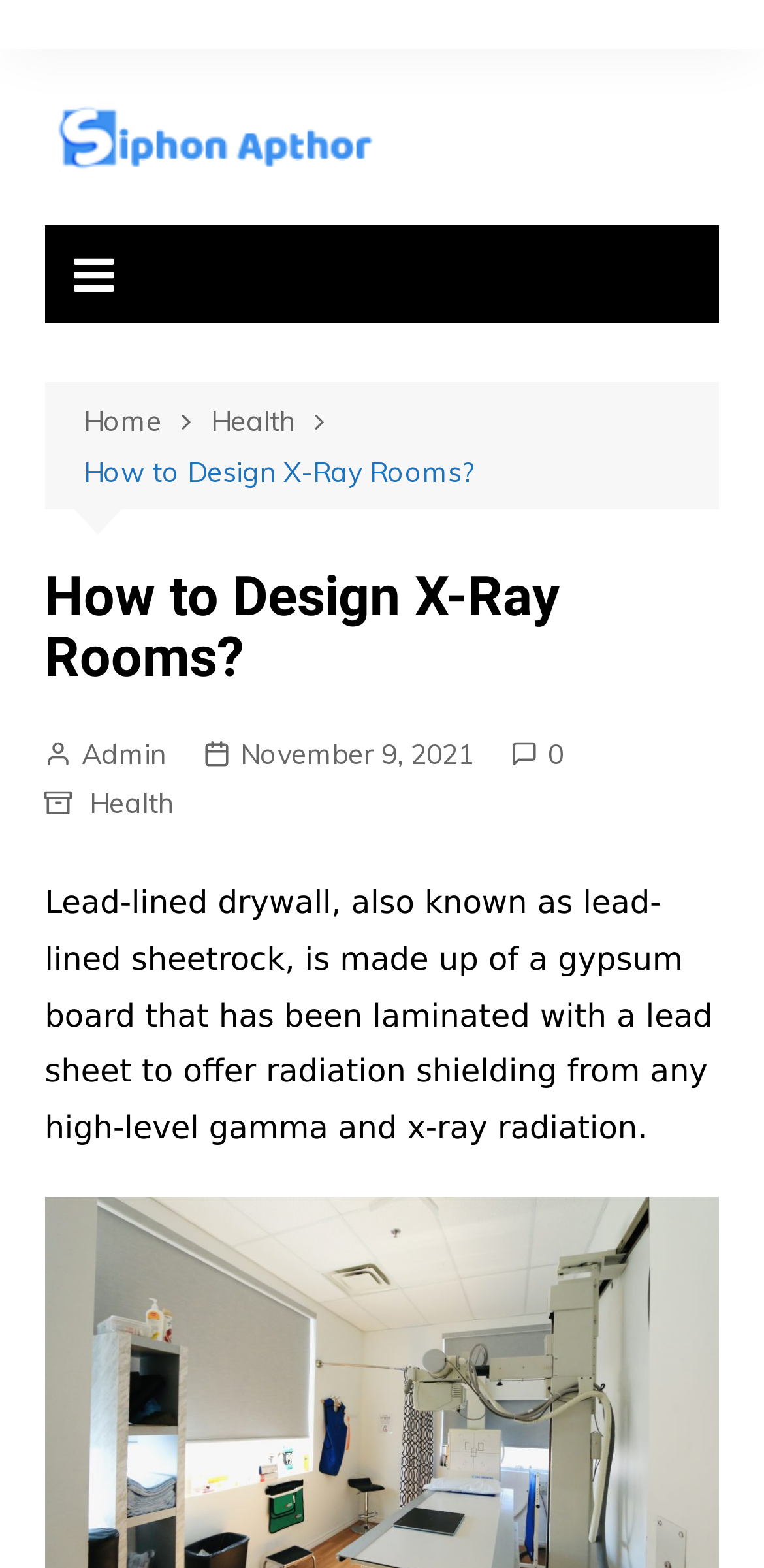Pinpoint the bounding box coordinates of the element to be clicked to execute the instruction: "Check the Admin link".

[0.058, 0.467, 0.217, 0.495]